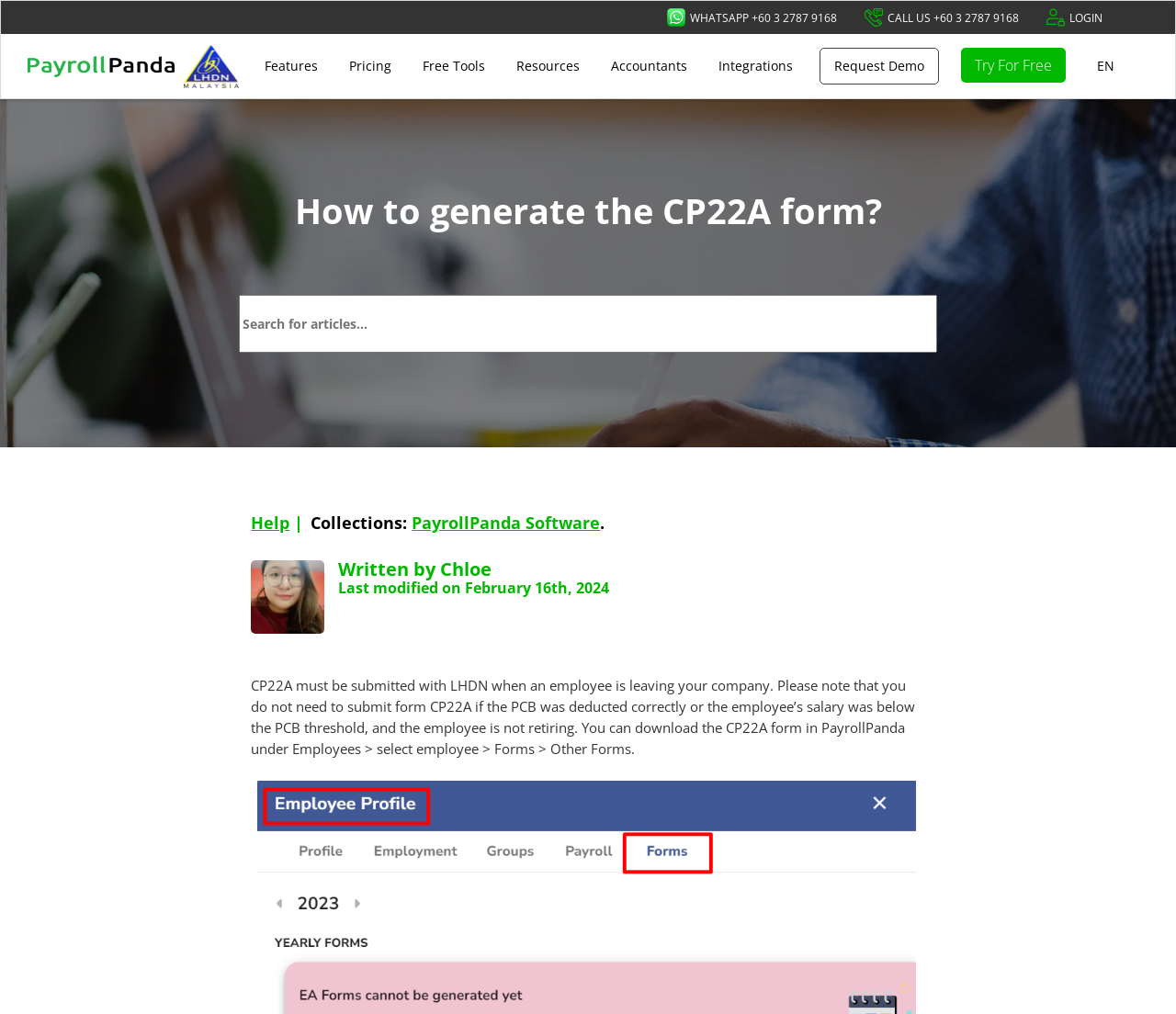Who wrote the article?
Provide an in-depth answer to the question, covering all aspects.

I found the author's name by looking at the image caption 'Article written by Chloe' below the article content.